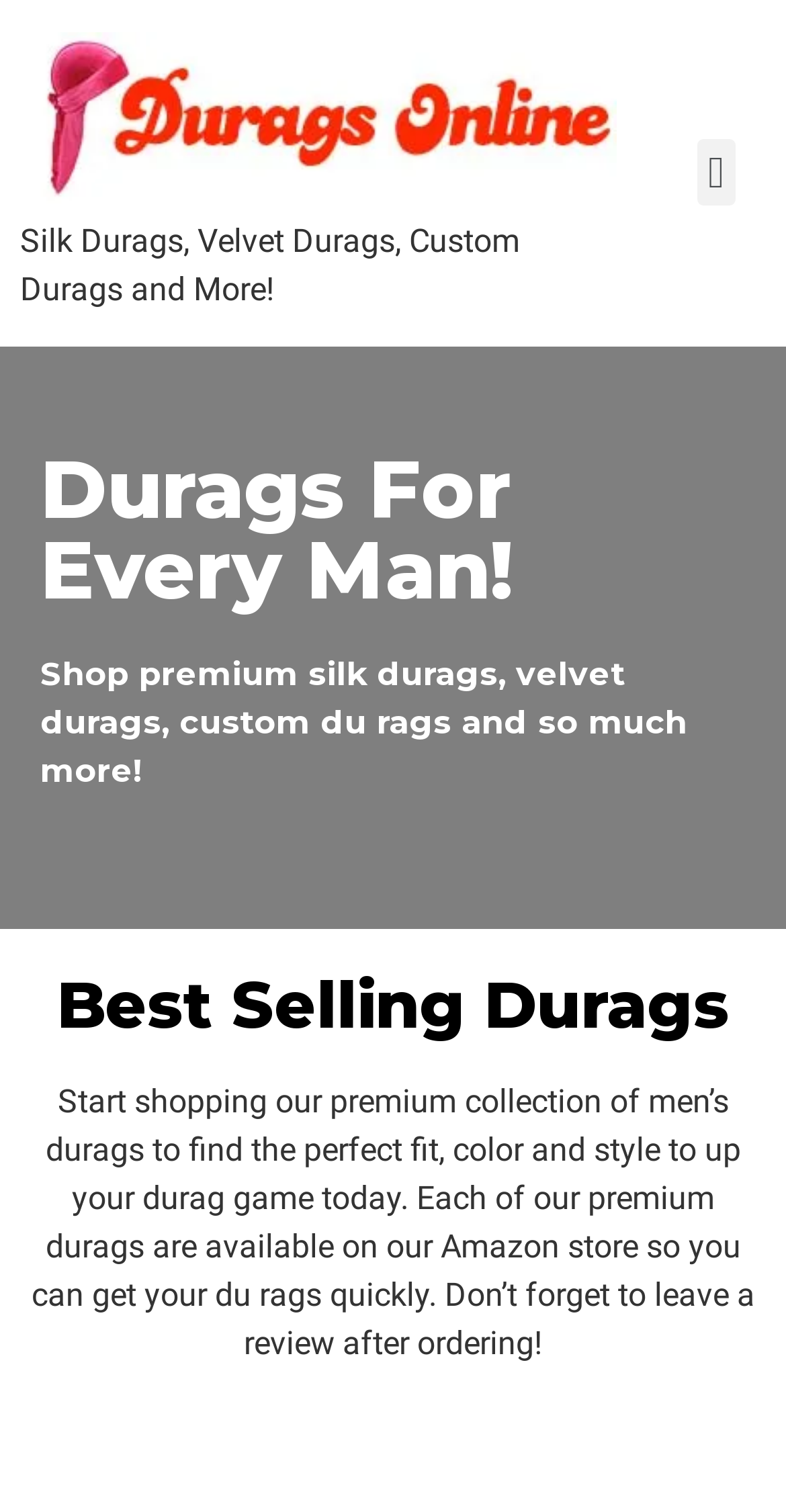Find the UI element described as: "alt="durags online logo wide"" and predict its bounding box coordinates. Ensure the coordinates are four float numbers between 0 and 1, [left, top, right, bottom].

[0.026, 0.021, 0.785, 0.143]